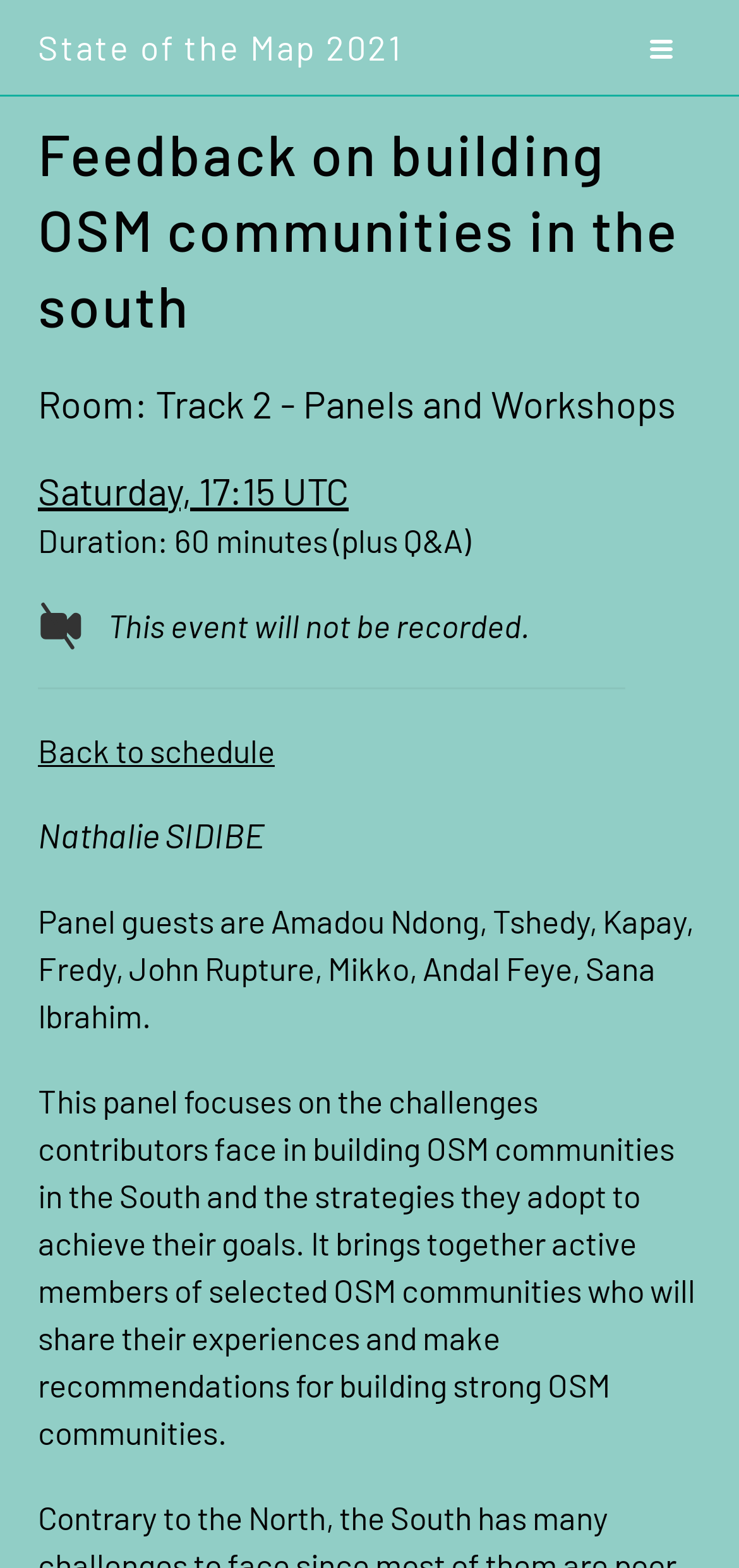Please determine and provide the text content of the webpage's heading.

Feedback on building OSM communities in the south